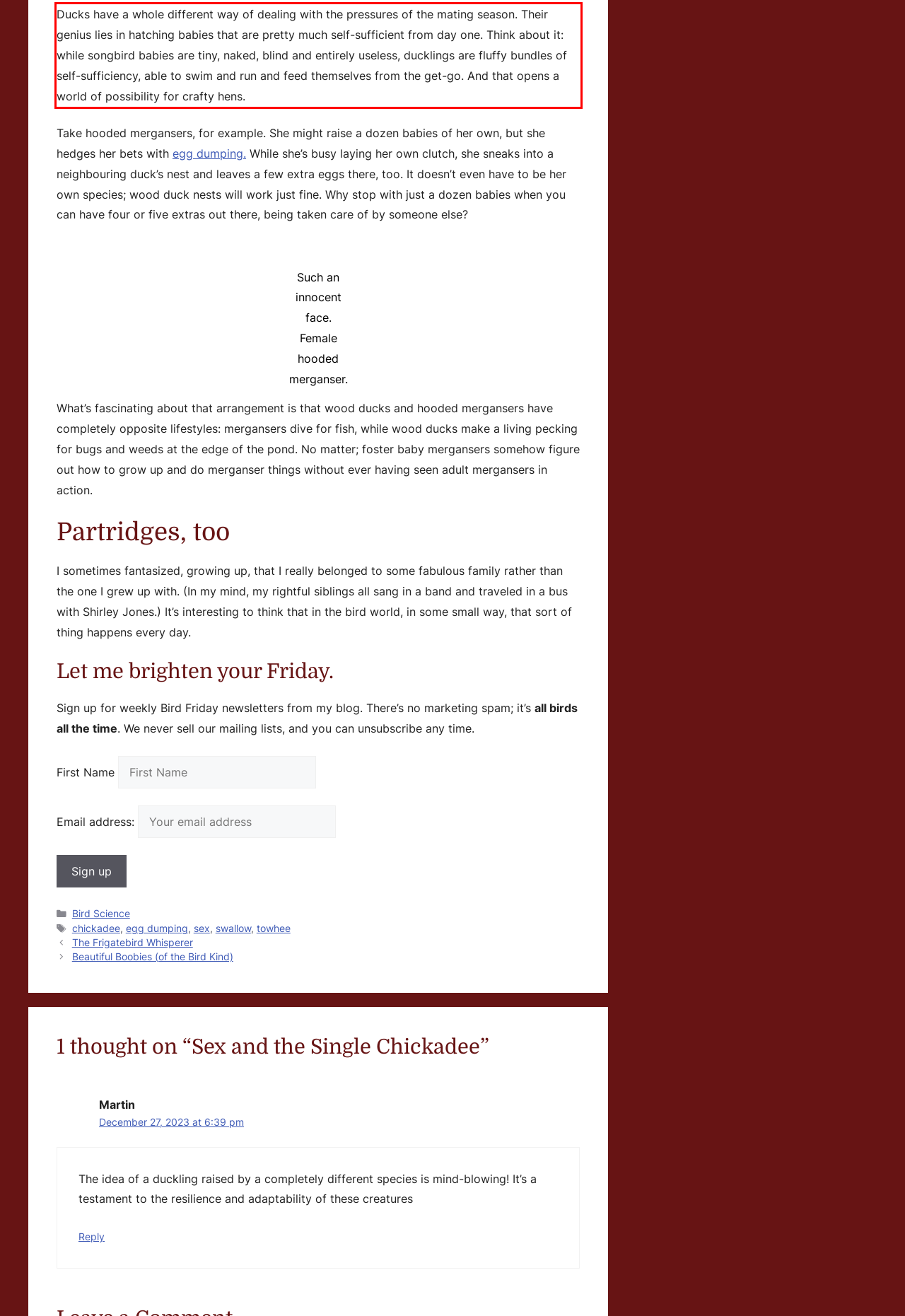Please perform OCR on the UI element surrounded by the red bounding box in the given webpage screenshot and extract its text content.

Ducks have a whole different way of dealing with the pressures of the mating season. Their genius lies in hatching babies that are pretty much self-sufficient from day one. Think about it: while songbird babies are tiny, naked, blind and entirely useless, ducklings are fluffy bundles of self-sufficiency, able to swim and run and feed themselves from the get-go. And that opens a world of possibility for crafty hens.